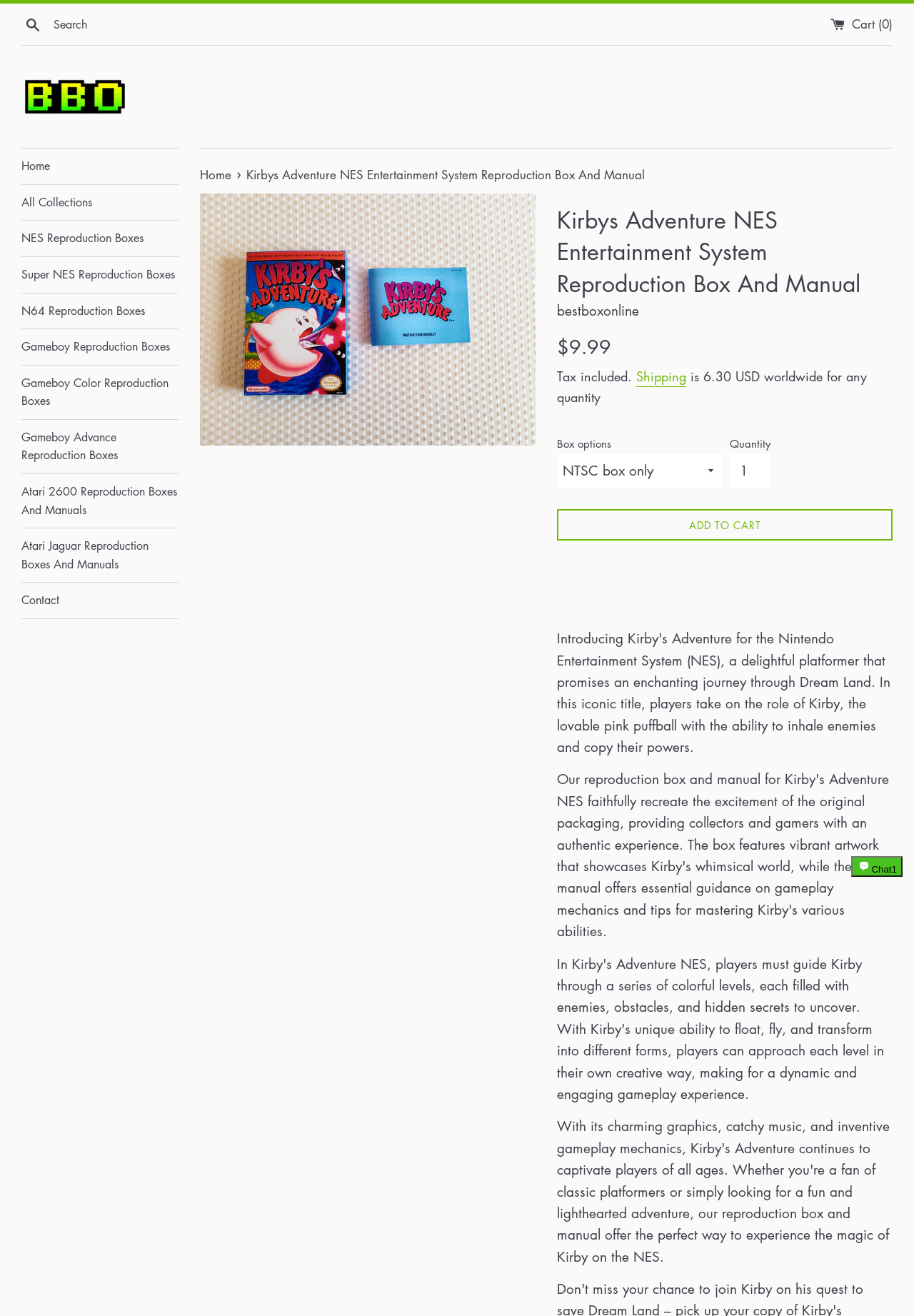Examine the image carefully and respond to the question with a detailed answer: 
What is the price of the Kirby's Adventure NES reproduction box?

The price of the Kirby's Adventure NES reproduction box can be found in the product information section, where it is stated as 'Regular price $9.99'.